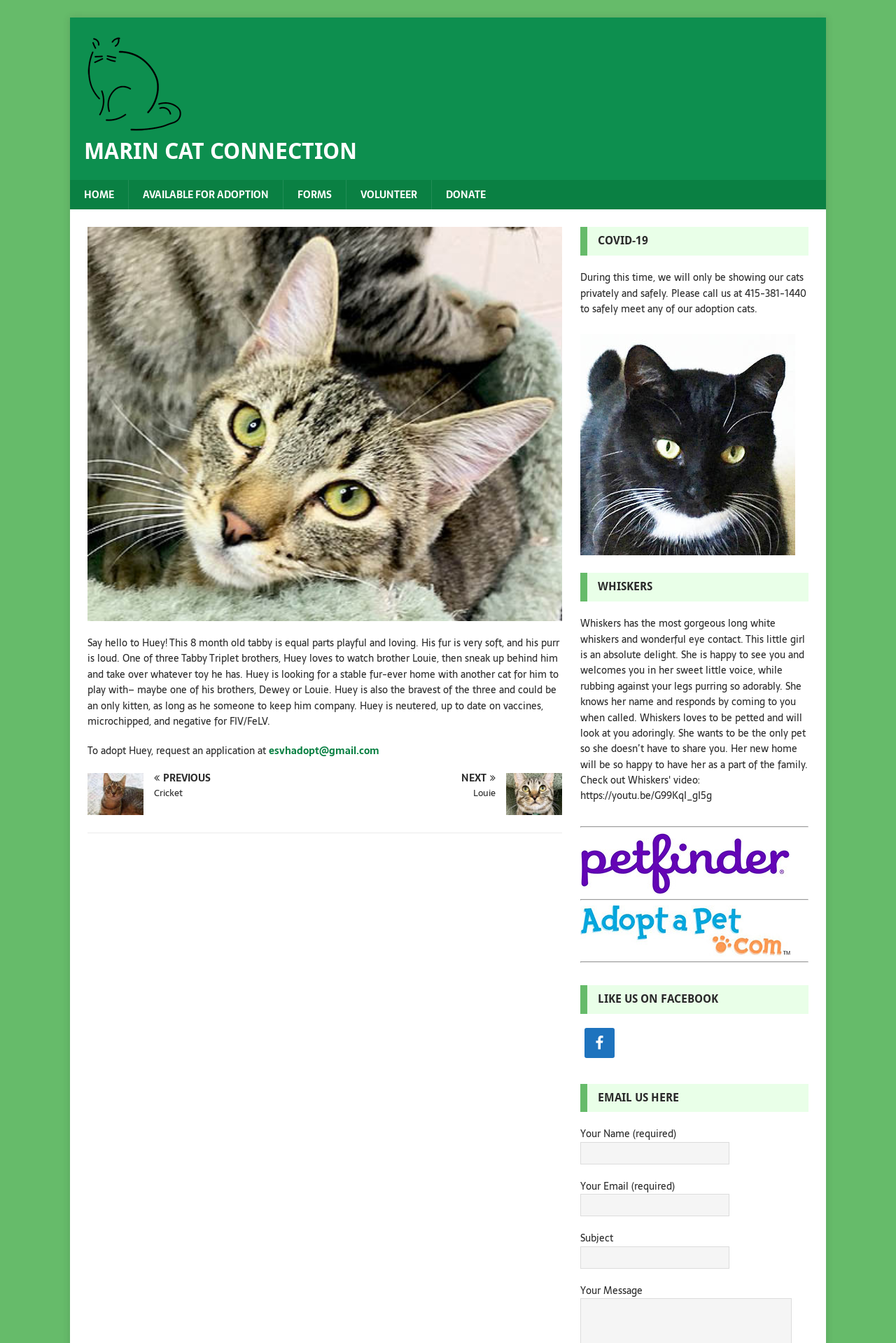Pinpoint the bounding box coordinates of the clickable element needed to complete the instruction: "Request a recycling cart". The coordinates should be provided as four float numbers between 0 and 1: [left, top, right, bottom].

None